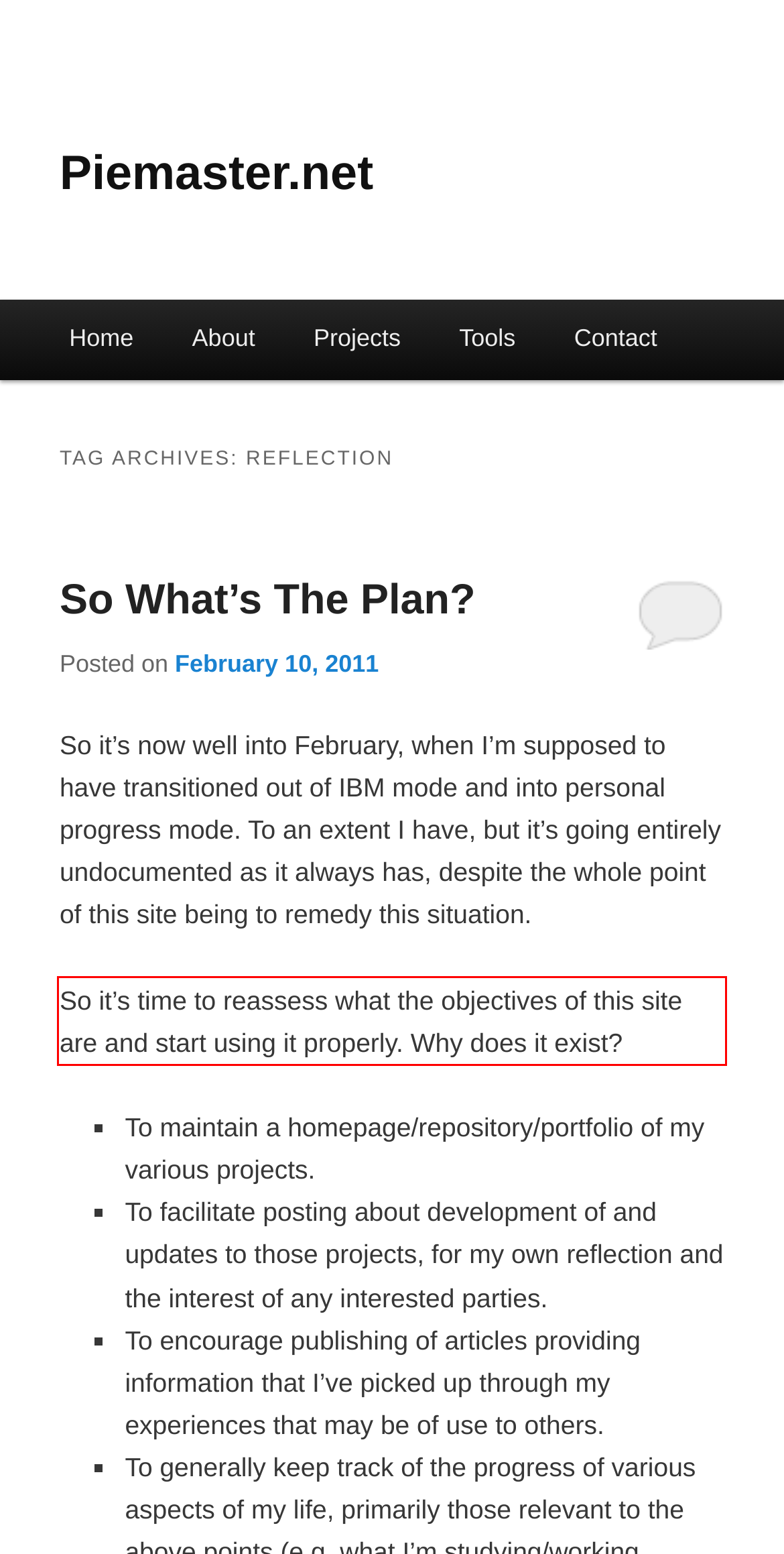Please identify and extract the text content from the UI element encased in a red bounding box on the provided webpage screenshot.

So it’s time to reassess what the objectives of this site are and start using it properly. Why does it exist?